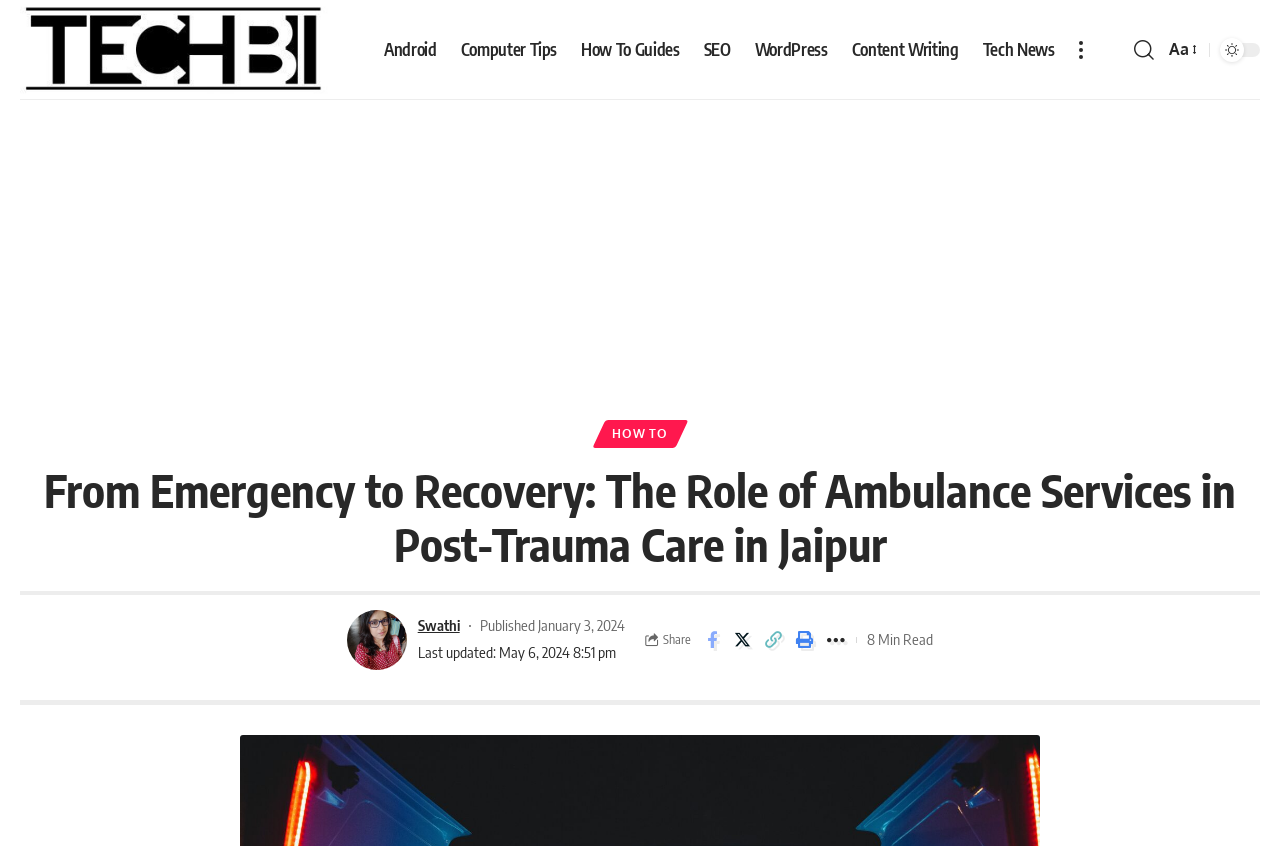Please identify the bounding box coordinates of the element that needs to be clicked to perform the following instruction: "Share the article on Facebook".

[0.545, 0.737, 0.567, 0.775]